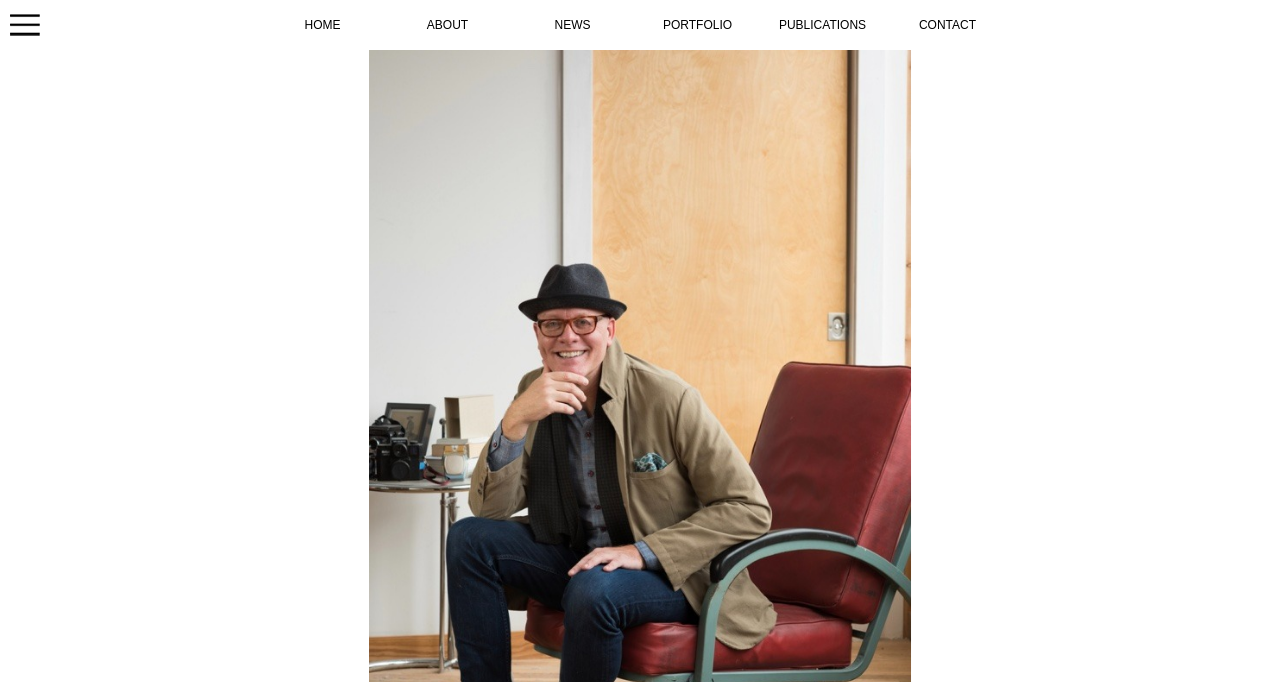Is there a button on the webpage?
Using the visual information, reply with a single word or short phrase.

yes